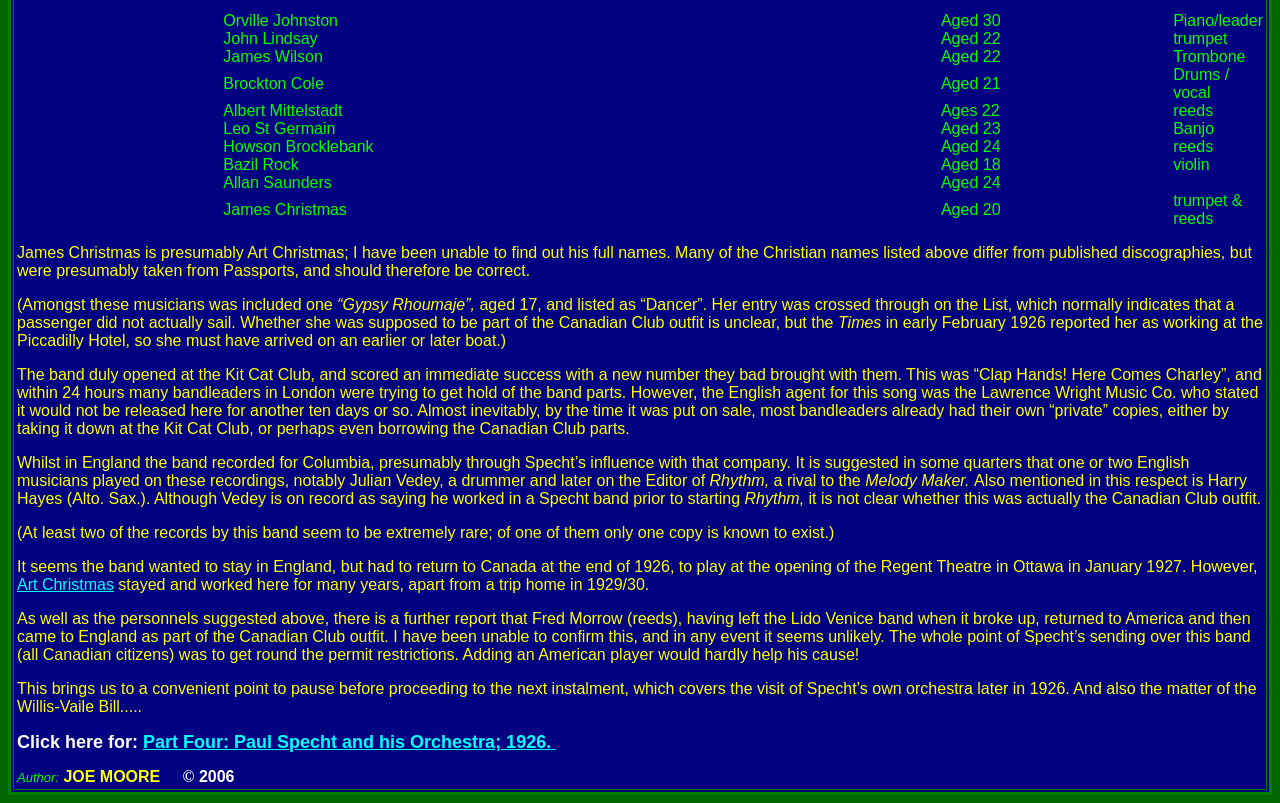What is the name of the song that the Canadian Club outfit brought with them?
Craft a detailed and extensive response to the question.

The text states that the Canadian Club outfit brought a new number with them, which was 'Clap Hands! Here Comes Charley', and it became an immediate success.